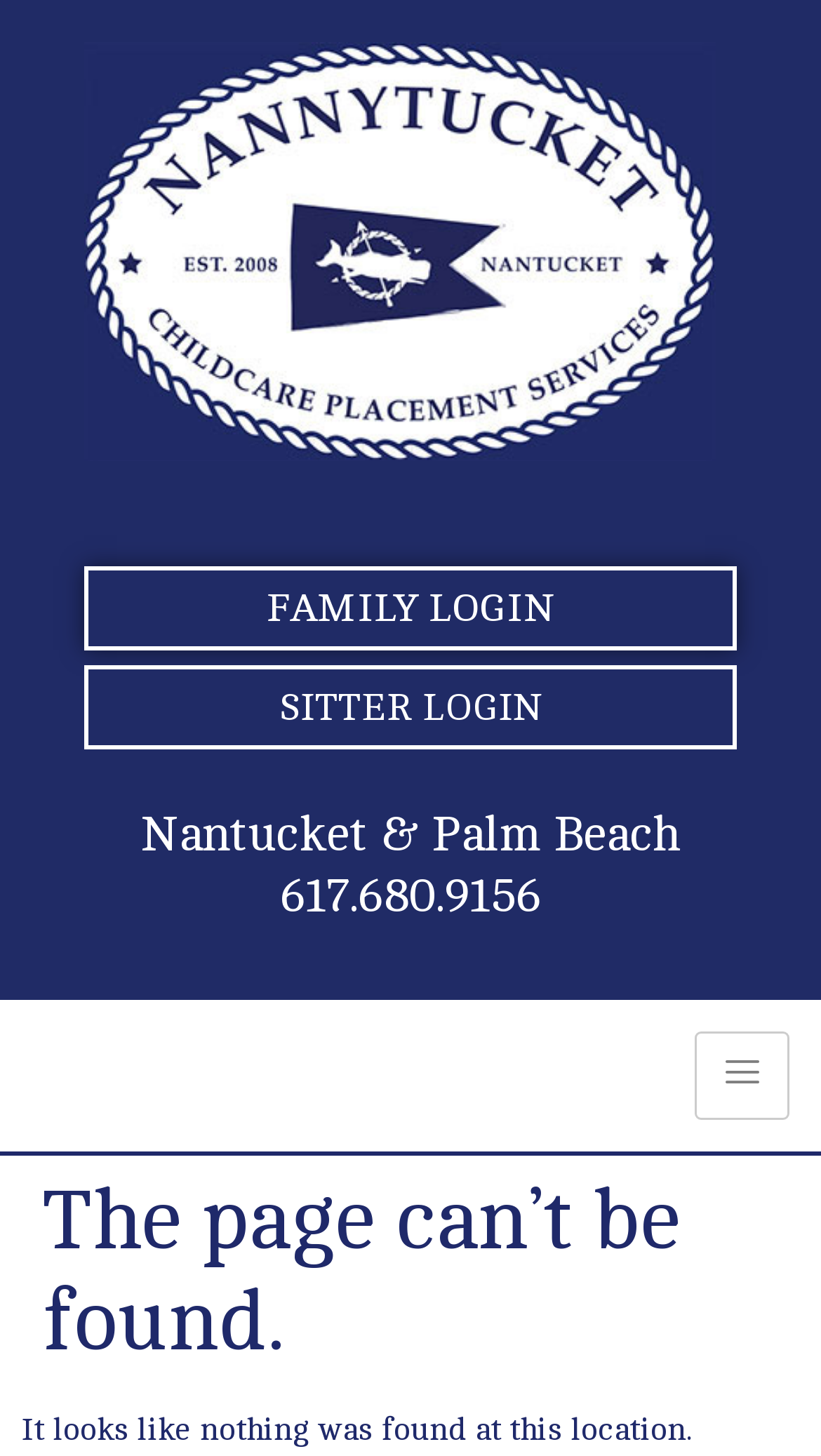What is the phone number mentioned?
Carefully analyze the image and provide a thorough answer to the question.

The phone number mentioned is 617.680.9156, which is inferred from the link element '617.680.9156' with bounding box coordinates [0.341, 0.597, 0.659, 0.634].